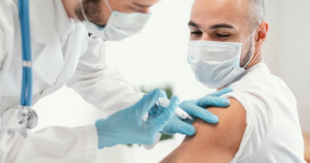Where is the vaccine being injected?
Ensure your answer is thorough and detailed.

According to the caption, the healthcare worker is carefully injecting the vaccine into the patient's upper arm, which is a common location for vaccine administration.